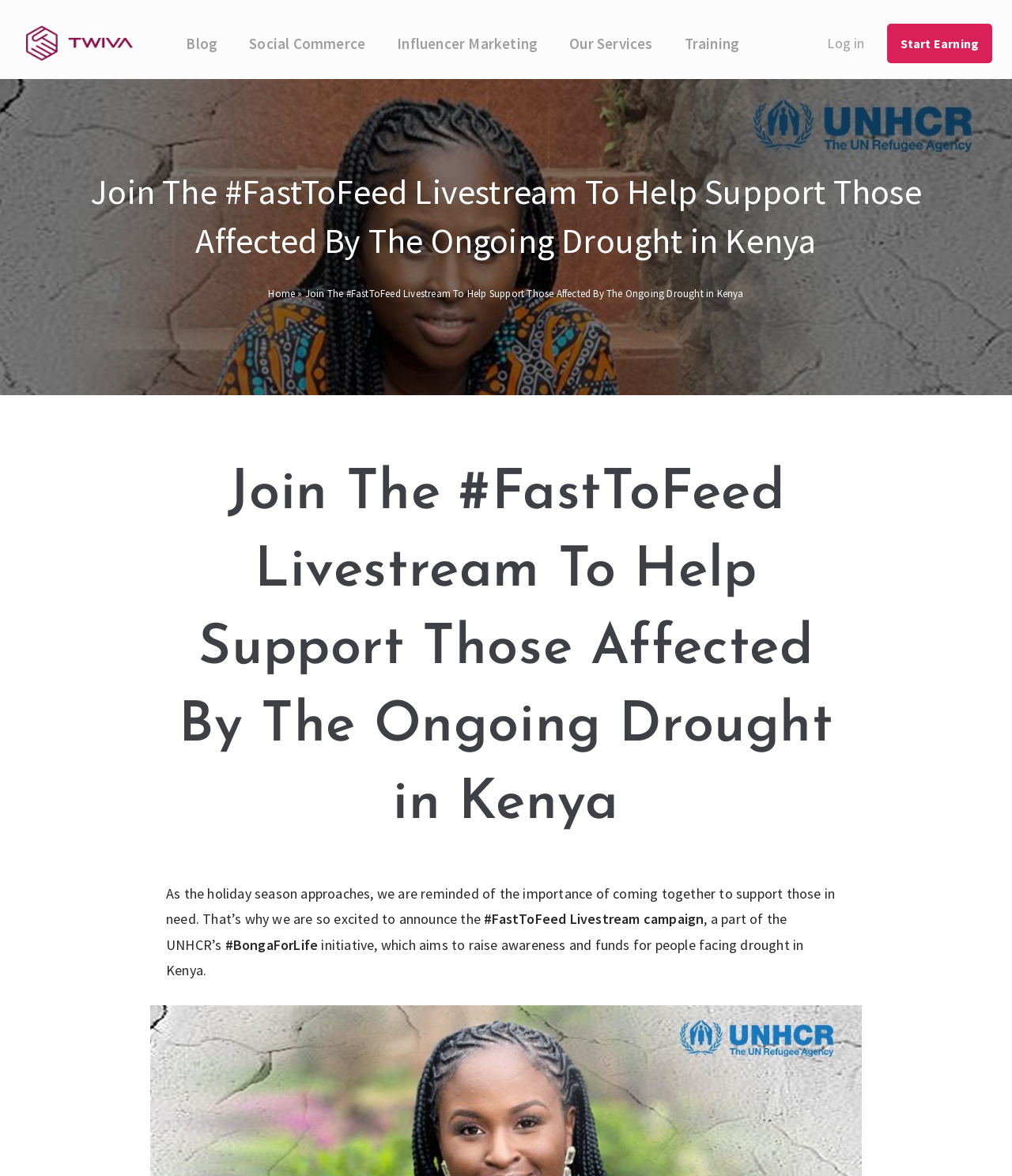Can you find the bounding box coordinates for the UI element given this description: "Training"? Provide the coordinates as four float numbers between 0 and 1: [left, top, right, bottom].

[0.661, 0.022, 0.746, 0.052]